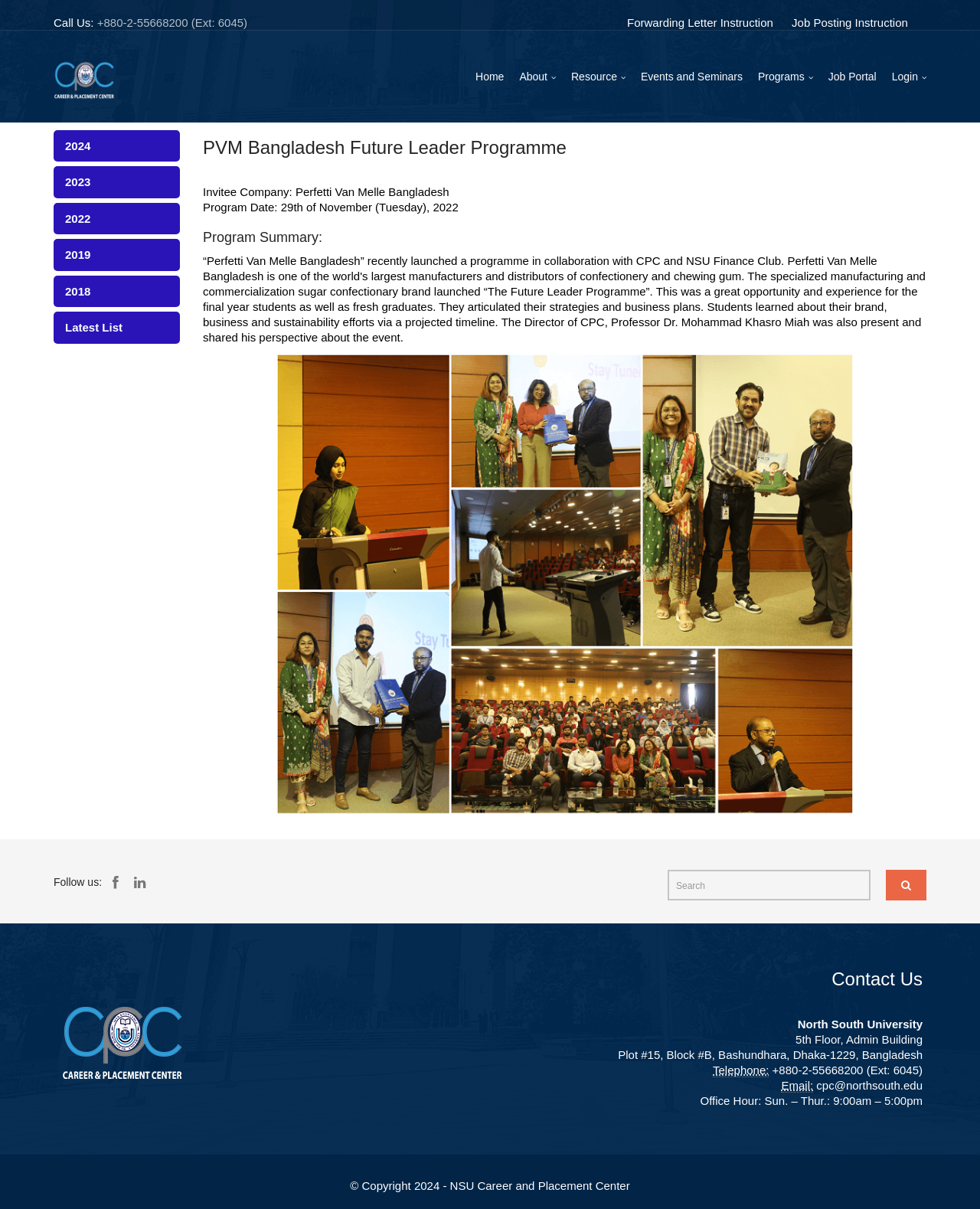Respond with a single word or short phrase to the following question: 
What is the year of copyright?

2024